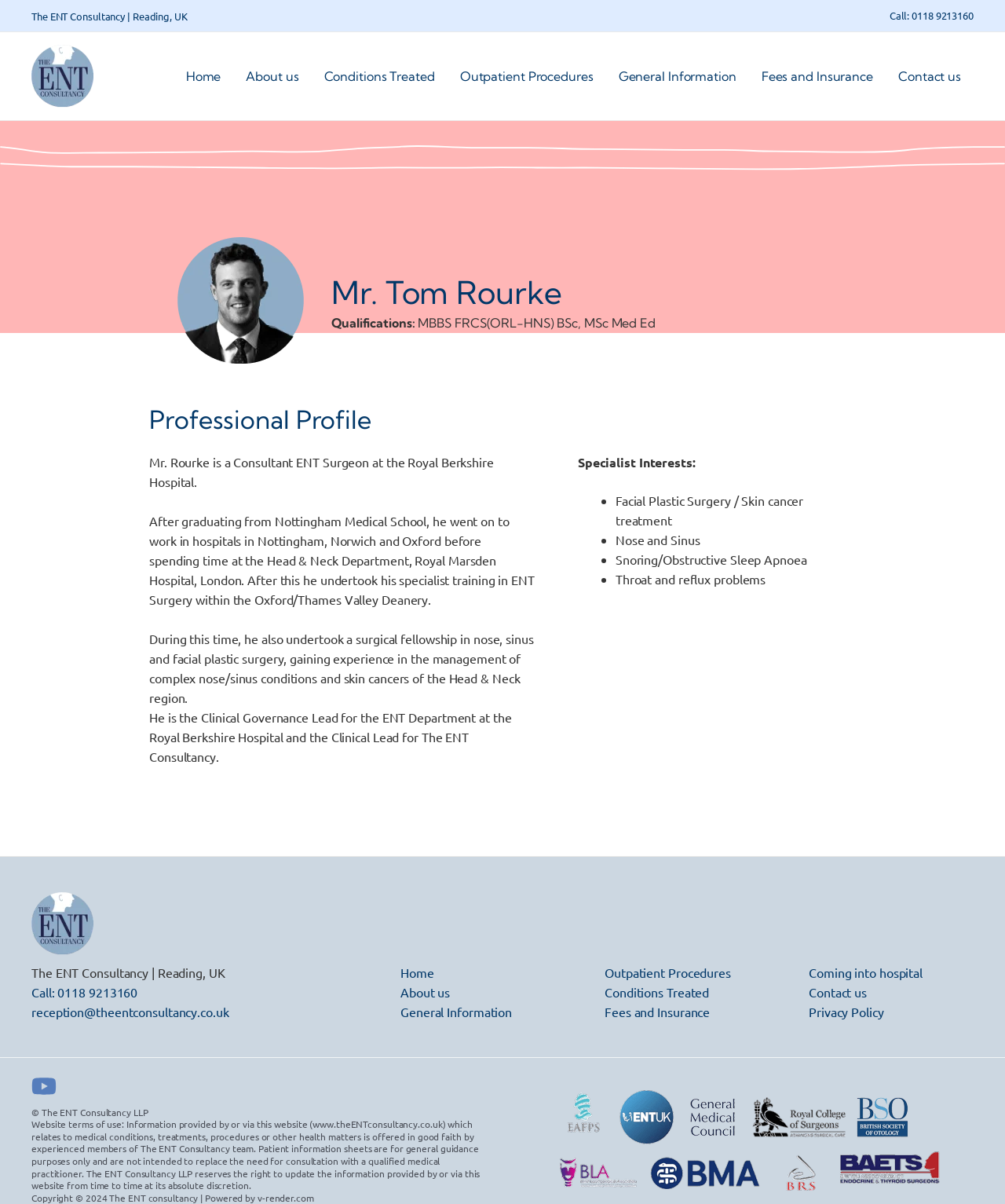Determine the bounding box coordinates of the UI element described by: "Call: 0118 9213160".

[0.885, 0.007, 0.969, 0.018]